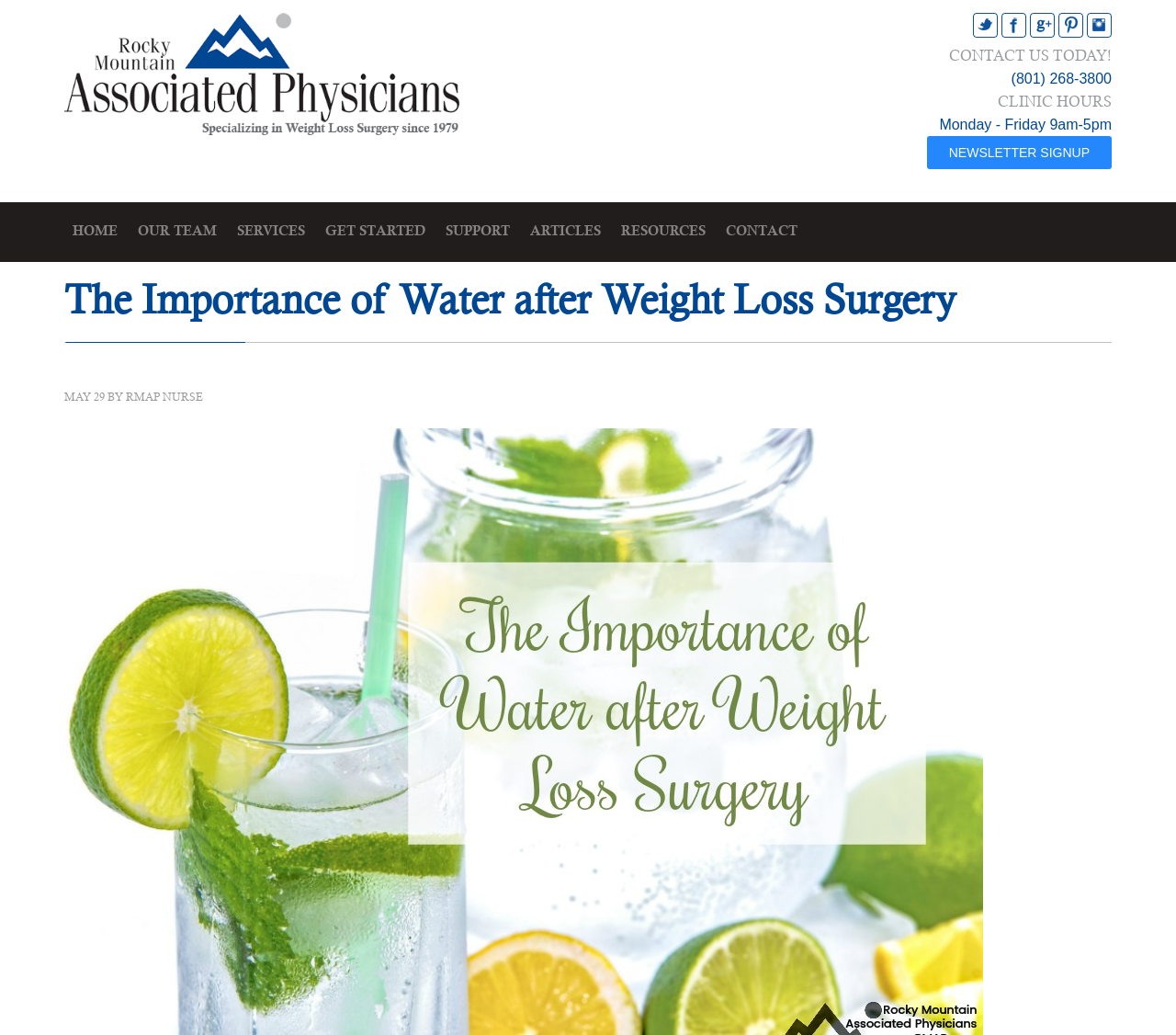Who wrote the article?
Based on the visual content, answer with a single word or a brief phrase.

RMAP NURSE